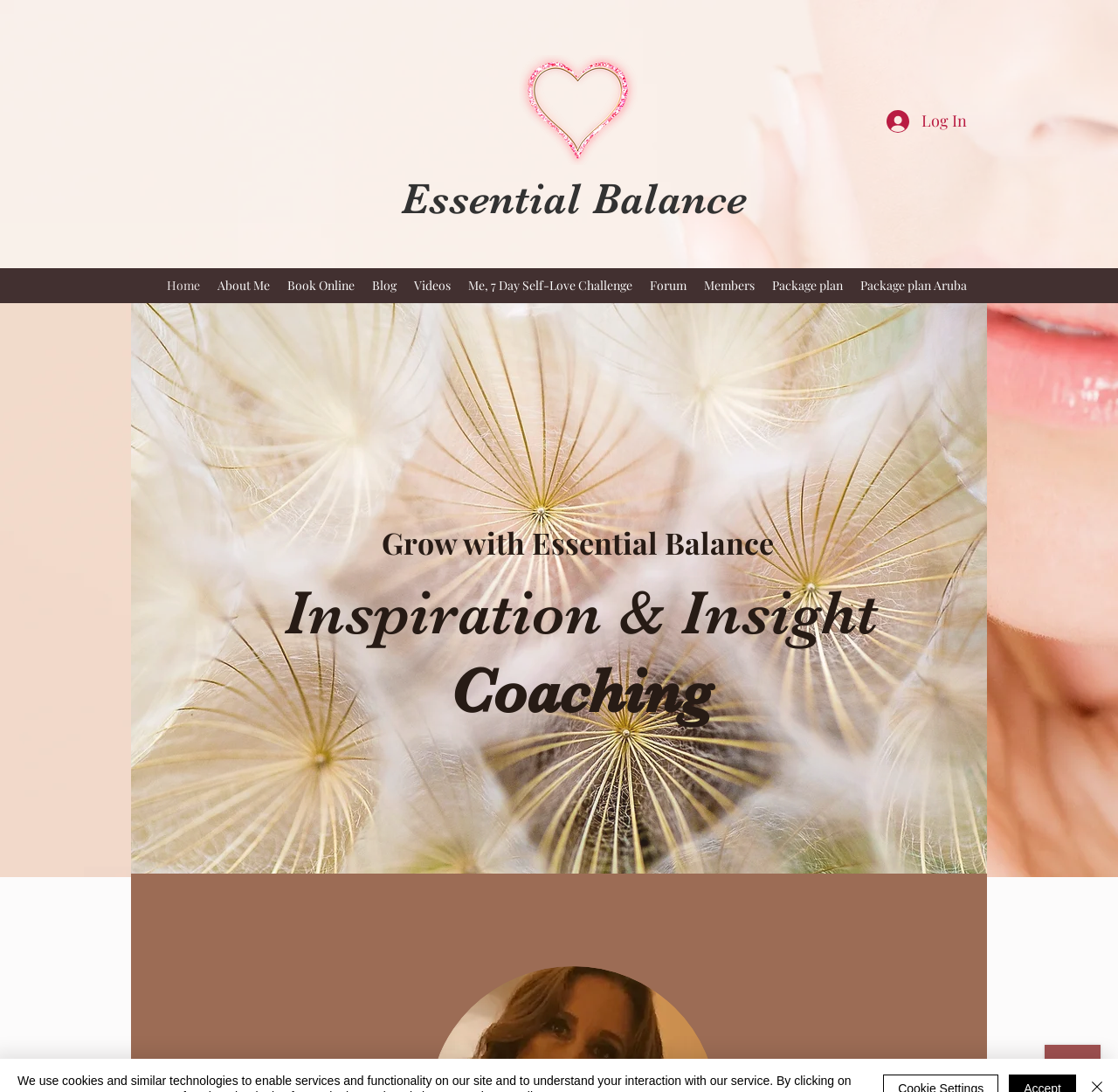What is the title of the main section?
Using the information presented in the image, please offer a detailed response to the question.

The heading element with the text 'Essential Balance' is a prominent element on the webpage, indicating that it is the title of the main section.